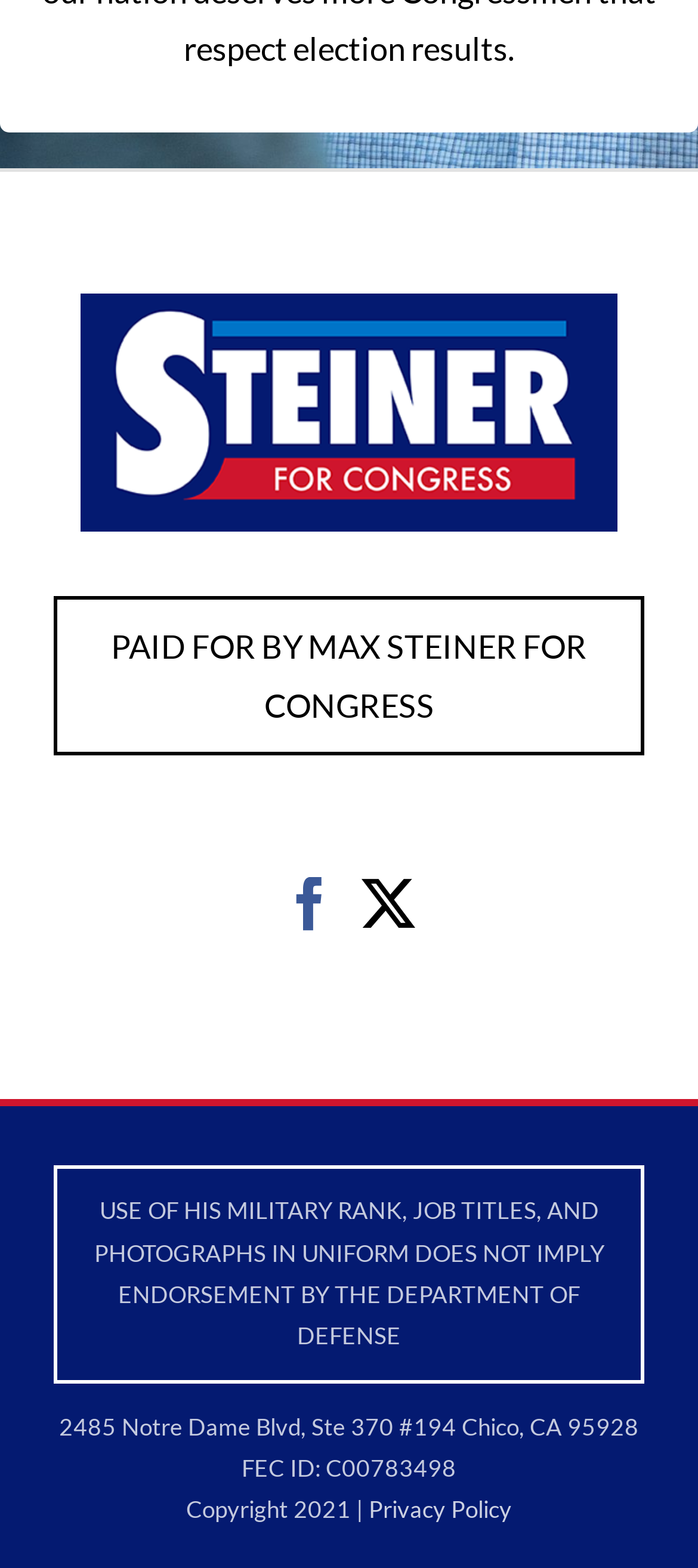What is the FEC ID of the campaign?
Could you please answer the question thoroughly and with as much detail as possible?

The webpage has a static text element 'FEC ID: C00783498' which provides the FEC ID of the campaign.